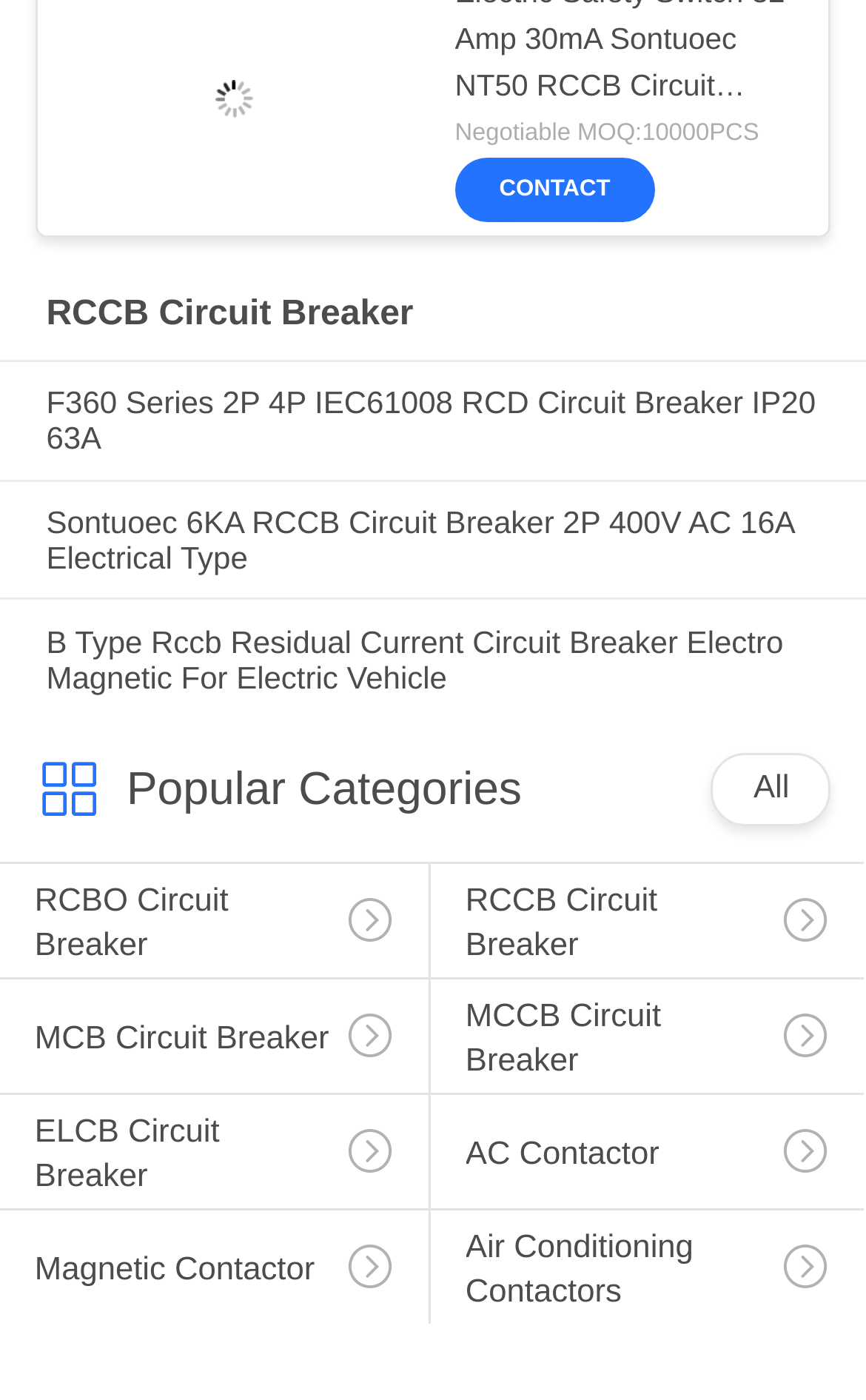Show the bounding box coordinates for the element that needs to be clicked to execute the following instruction: "Select All". Provide the coordinates in the form of four float numbers between 0 and 1, i.e., [left, top, right, bottom].

[0.87, 0.551, 0.911, 0.576]